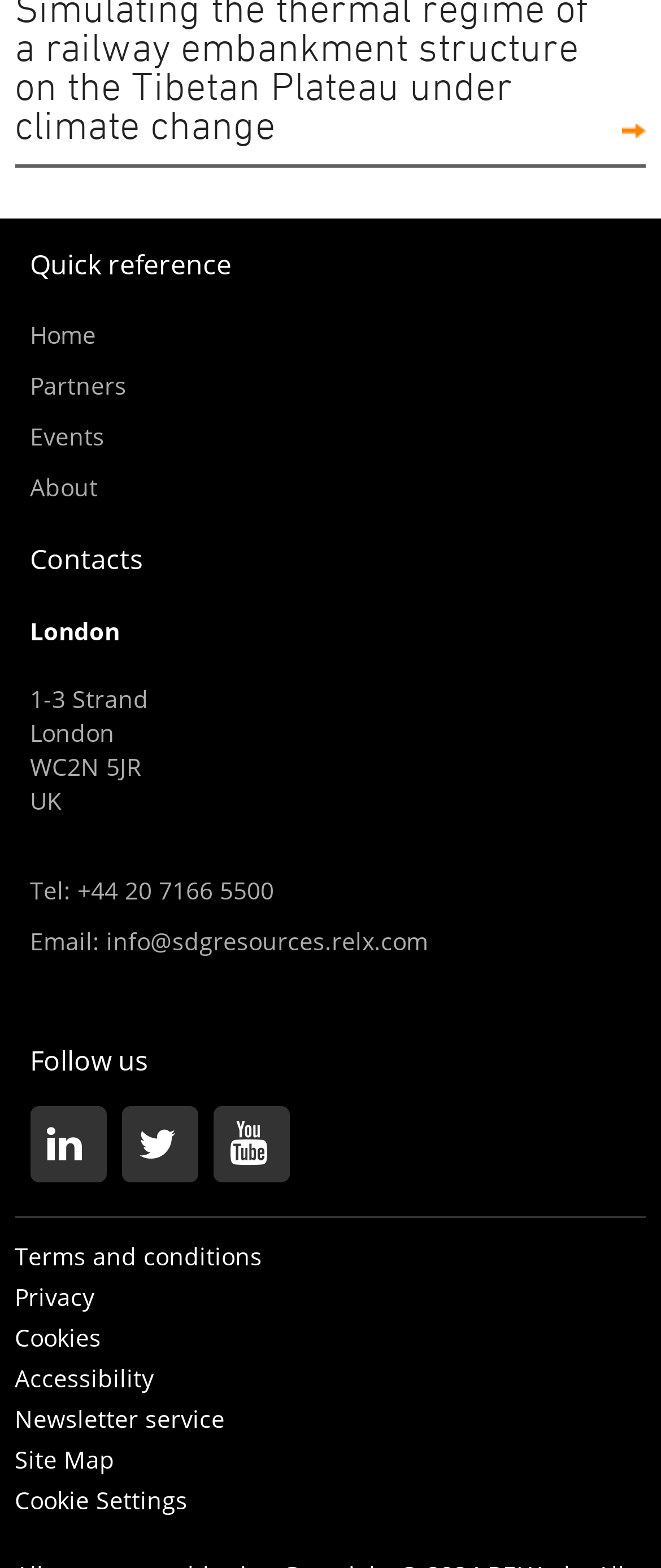Indicate the bounding box coordinates of the element that must be clicked to execute the instruction: "Follow on Twitter". The coordinates should be given as four float numbers between 0 and 1, i.e., [left, top, right, bottom].

[0.183, 0.723, 0.312, 0.743]